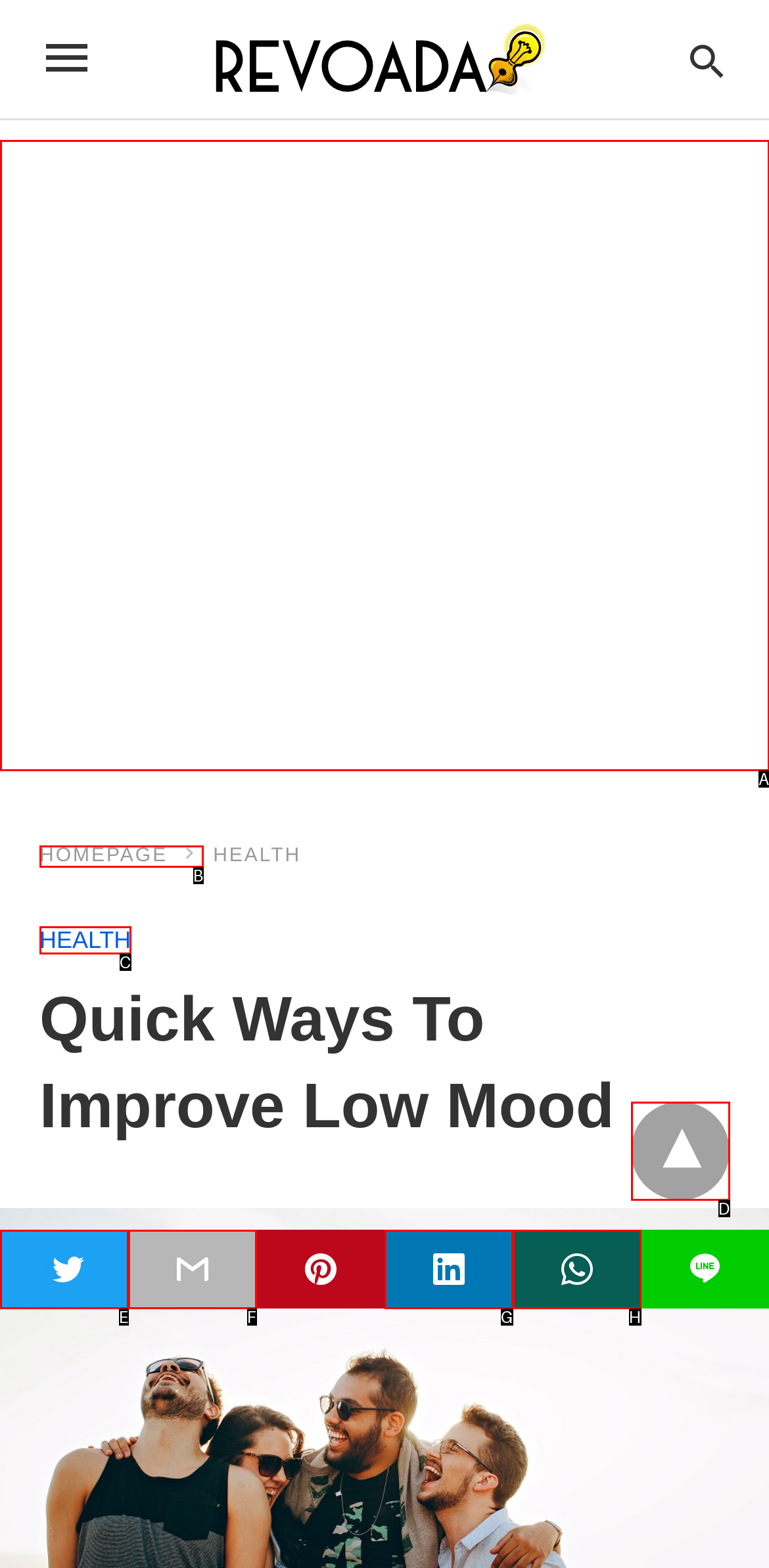From the provided options, which letter corresponds to the element described as: title="whatsapp share"
Answer with the letter only.

H